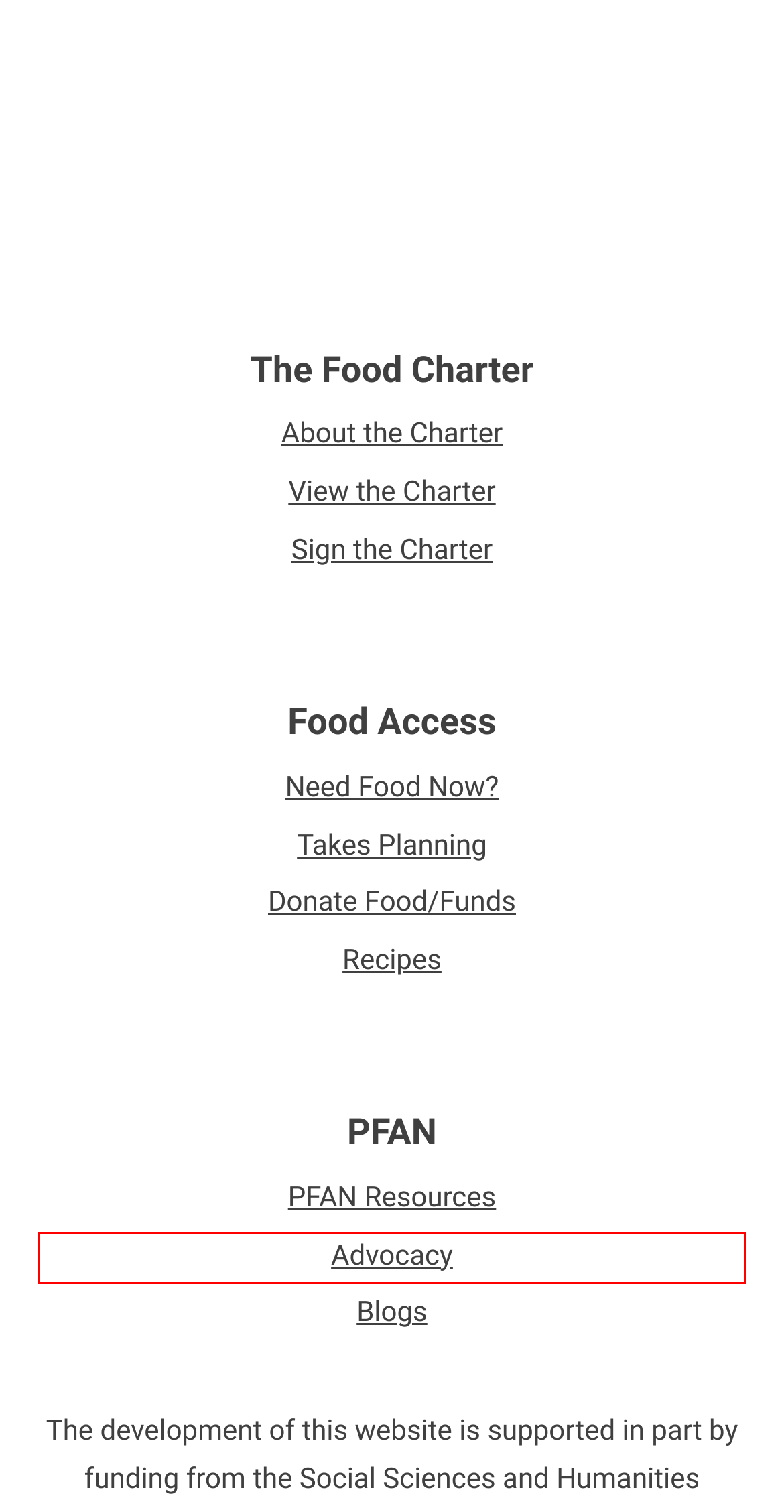You have been given a screenshot of a webpage with a red bounding box around a UI element. Select the most appropriate webpage description for the new webpage that appears after clicking the element within the red bounding box. The choices are:
A. Donate Food/Funds - Food in Peterborough
B. View the Charter - Food in Peterborough
C. Advocacy - Food in Peterborough
D. PFAN Resources - Food in Peterborough
E. Recipes - Food in Peterborough
F. Need Food Now? - Food in Peterborough
G. Takes Planning - Food in Peterborough
H. Blog - Food in Peterborough

C